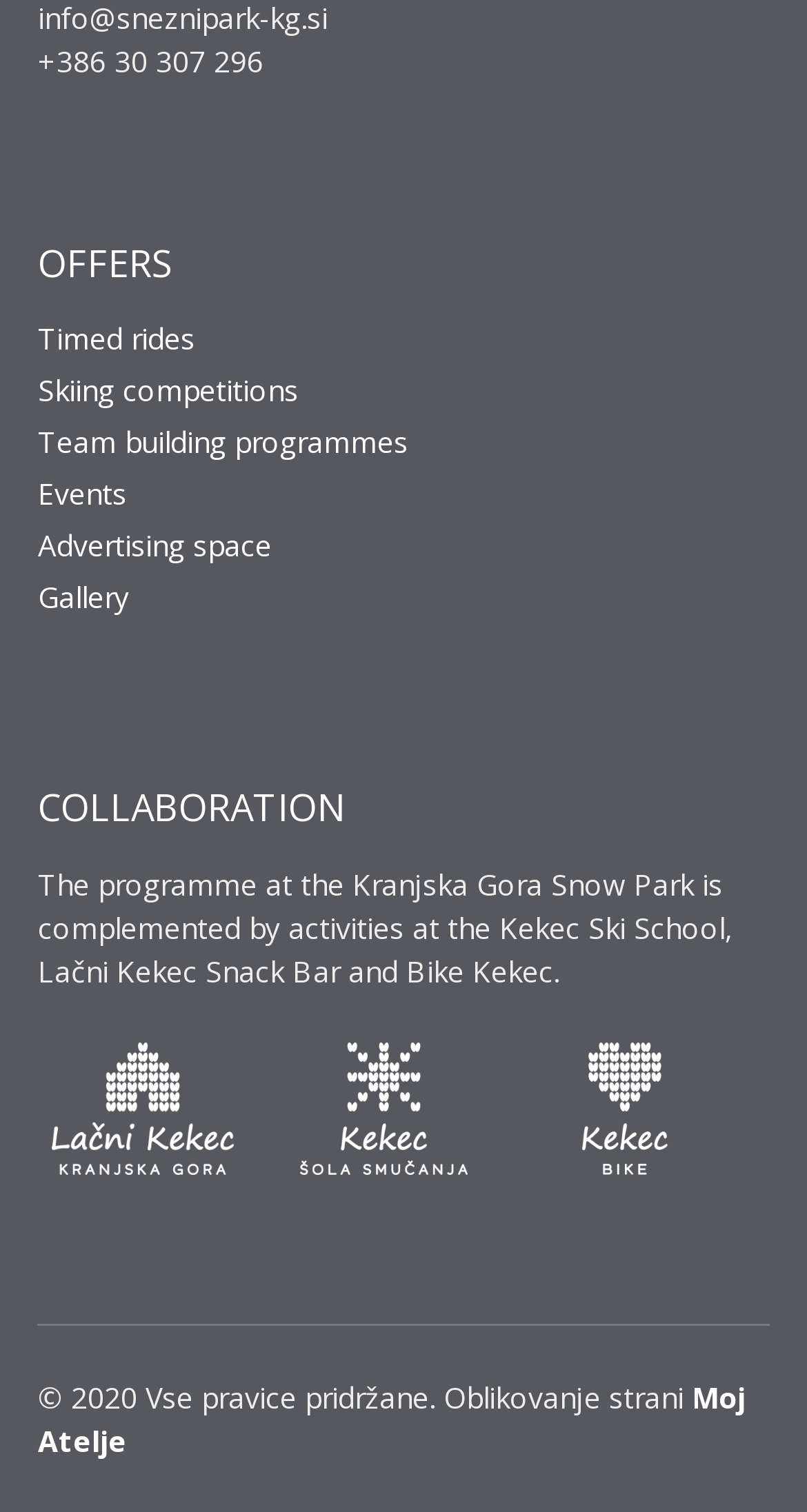Answer with a single word or phrase: 
What is the name of the ski school mentioned on the webpage?

Kekec Ski School